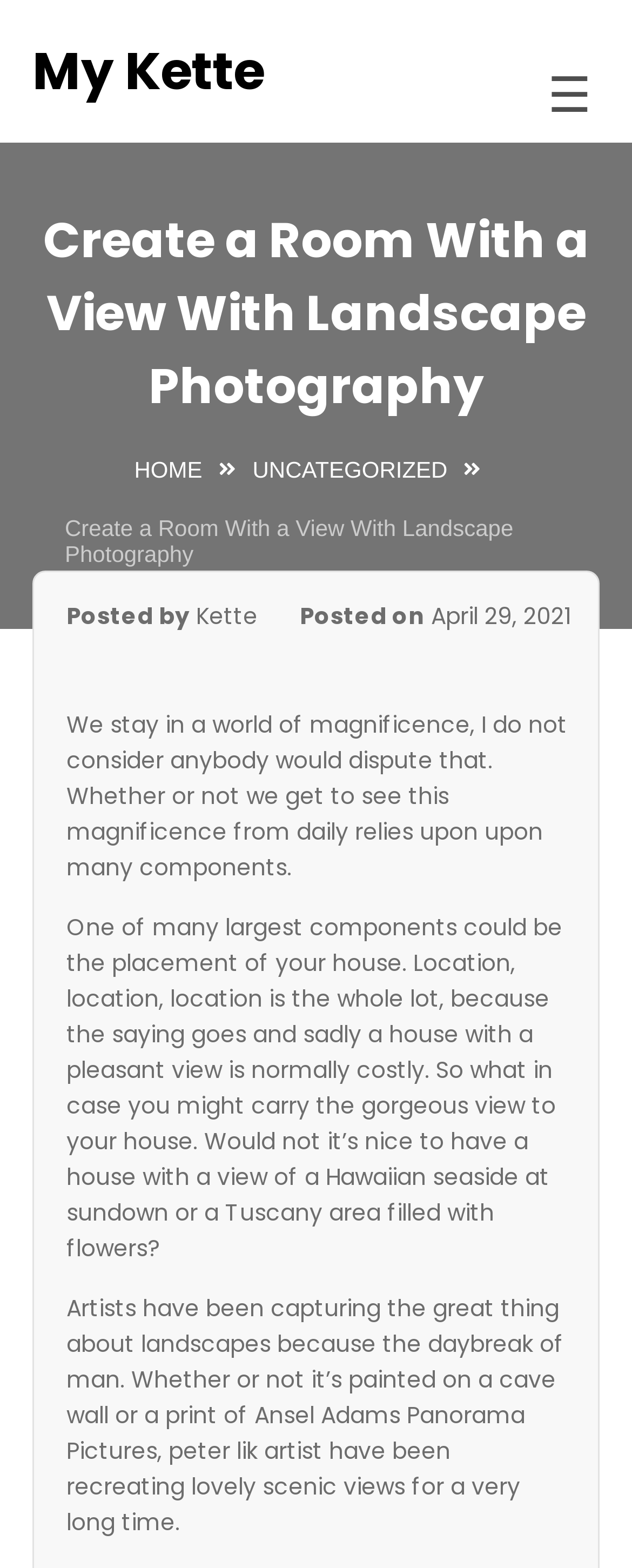Explain the features and main sections of the webpage comprehensively.

This webpage is about landscape photography and its ability to bring a beautiful view into one's home. At the top left corner, there is a link to skip to the content, followed by a link to "My Kette" and a hamburger menu icon on the top right corner. Below these links, there is a navigation menu with links to "Home", "Auctions", "E Books", "Paid Surveys", and "Video Streaming".

The main content of the webpage is divided into two sections. On the left side, there is a large image thumbnail of a landscape photograph, taking up most of the width of the page. On the right side, there is a heading that reads "Create a Room With a View With Landscape Photography", followed by a breadcrumbs navigation section that shows the current page's location in the website's hierarchy.

Below the breadcrumbs, there is a section with the article's title, author, and date posted. The article's content is divided into four paragraphs, discussing the importance of location and view in one's home, and how landscape photography can bring a beautiful view into one's home. The article also mentions the history of landscape photography, referencing famous artists such as Ansel Adams and Peter Lik. There is a link to "peter lik artist" in the last paragraph.